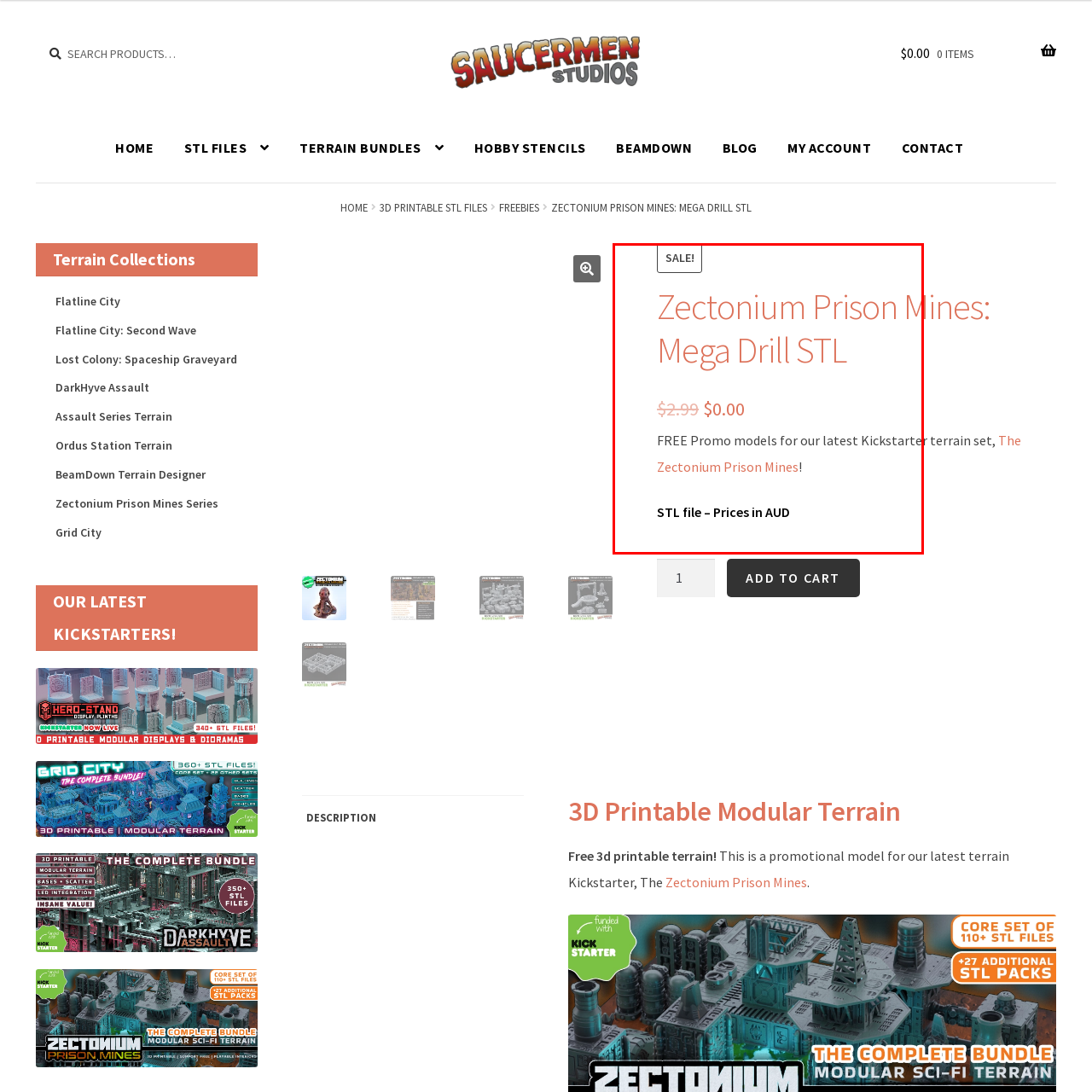Generate an in-depth caption for the image enclosed by the red boundary.

The image promotes the "Zectonium Prison Mines: Mega Drill STL," highlighting a special sale with a striking price reduction from the original $2.99 to just $0.00, indicating that it is now available for free. Emphasizing the product's promotional aspect, it mentions that these models are part of a Kickstarter campaign, encouraging users to explore this free offering. The caption is designed in an engaging font, with the words "SALE!" prominently displayed to catch attention. Additionally, it clarifies that the pricing is in AUD, appealing to audiences interested in STL files for 3D printing enthusiasts.